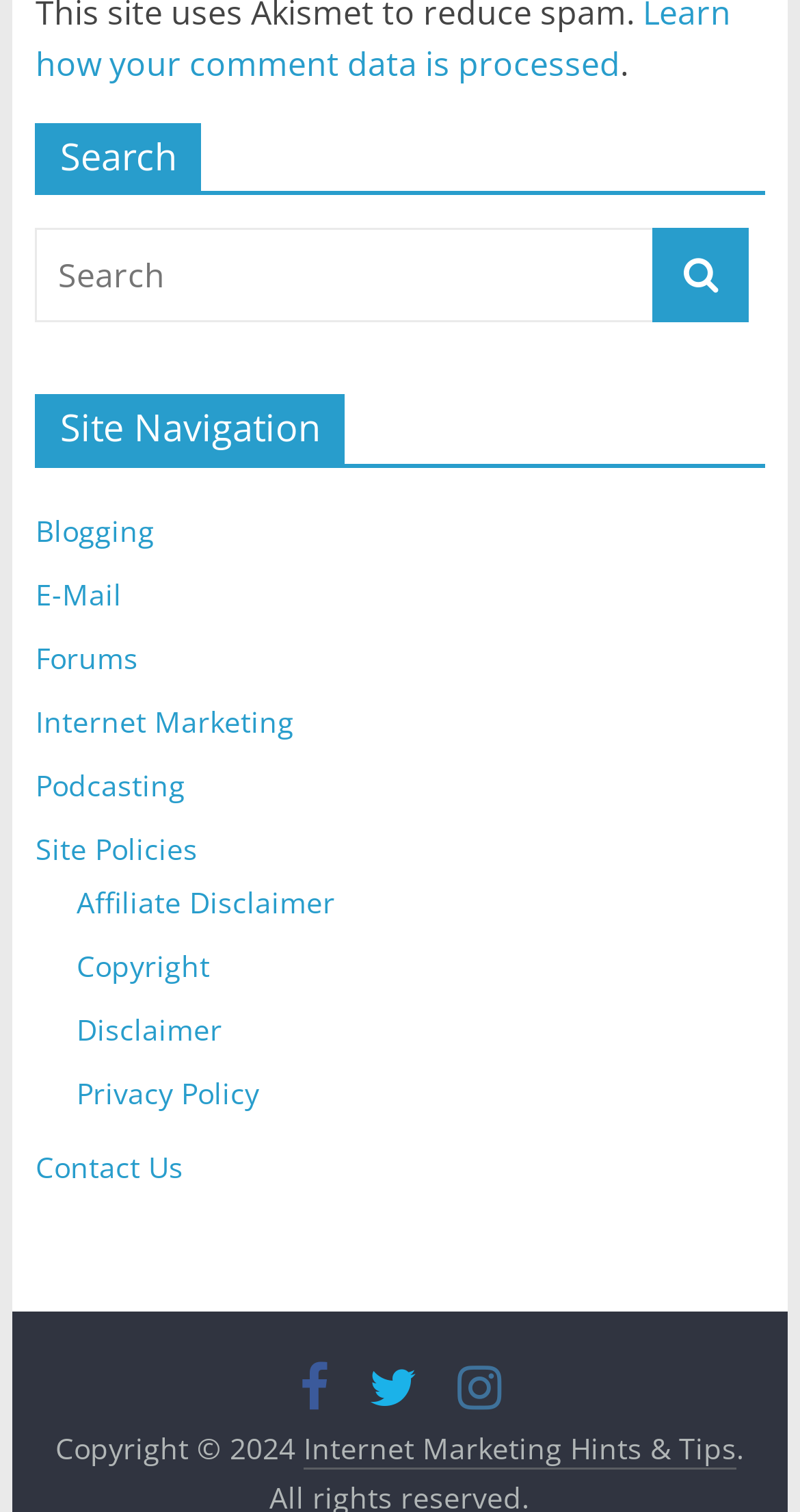Please identify the bounding box coordinates of the area that needs to be clicked to fulfill the following instruction: "Click the search button."

[0.817, 0.151, 0.937, 0.214]